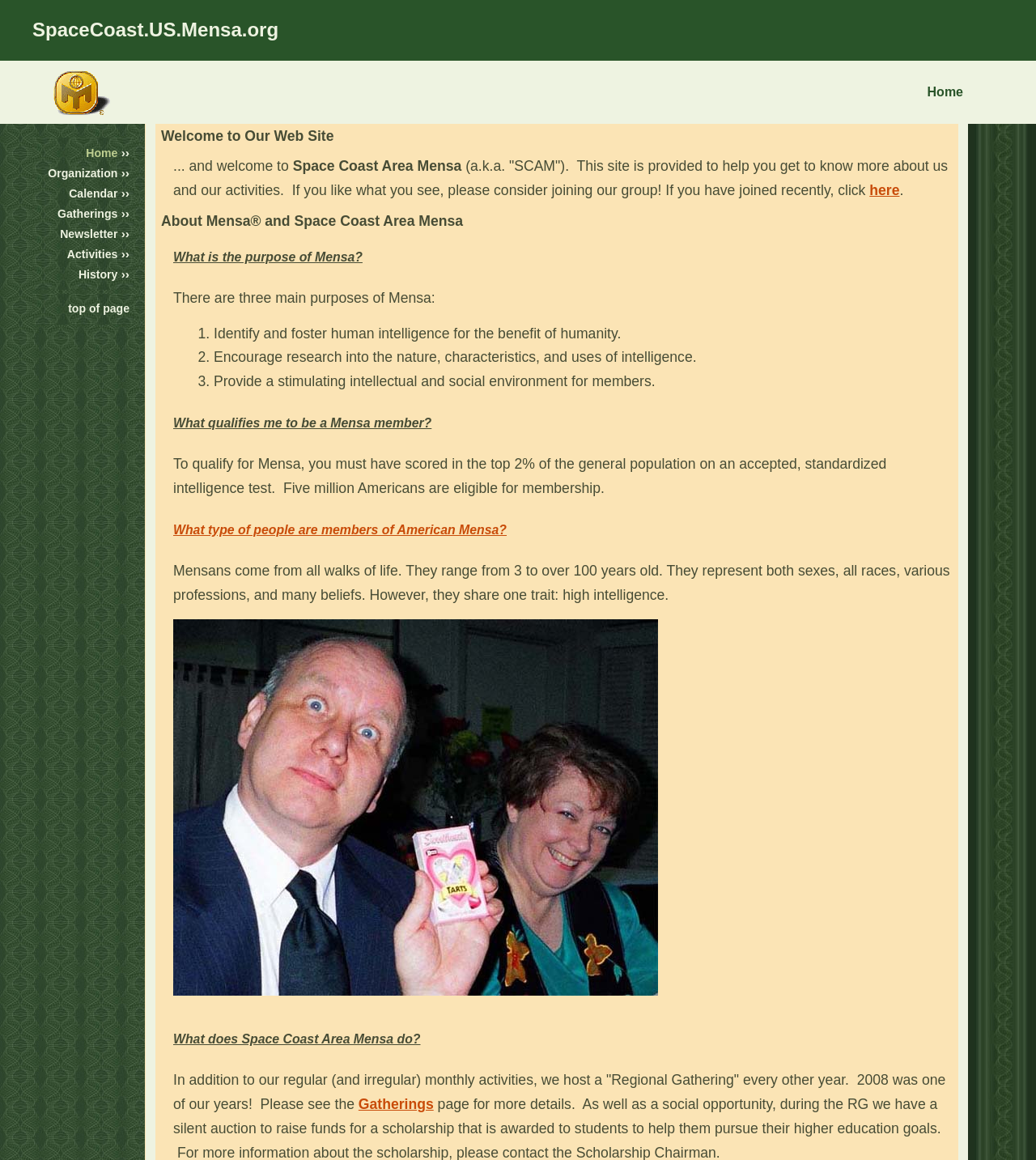Using the element description: "top of page", determine the bounding box coordinates for the specified UI element. The coordinates should be four float numbers between 0 and 1, [left, top, right, bottom].

[0.066, 0.261, 0.125, 0.272]